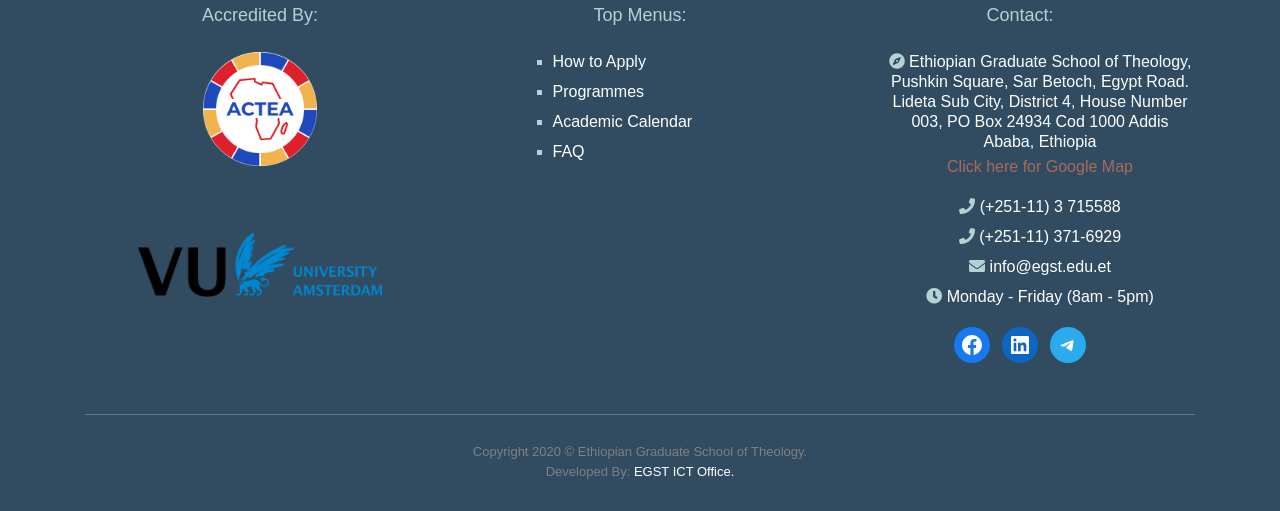Please determine the bounding box coordinates of the clickable area required to carry out the following instruction: "Visit 'EGST ICT Office'". The coordinates must be four float numbers between 0 and 1, represented as [left, top, right, bottom].

[0.495, 0.909, 0.574, 0.938]